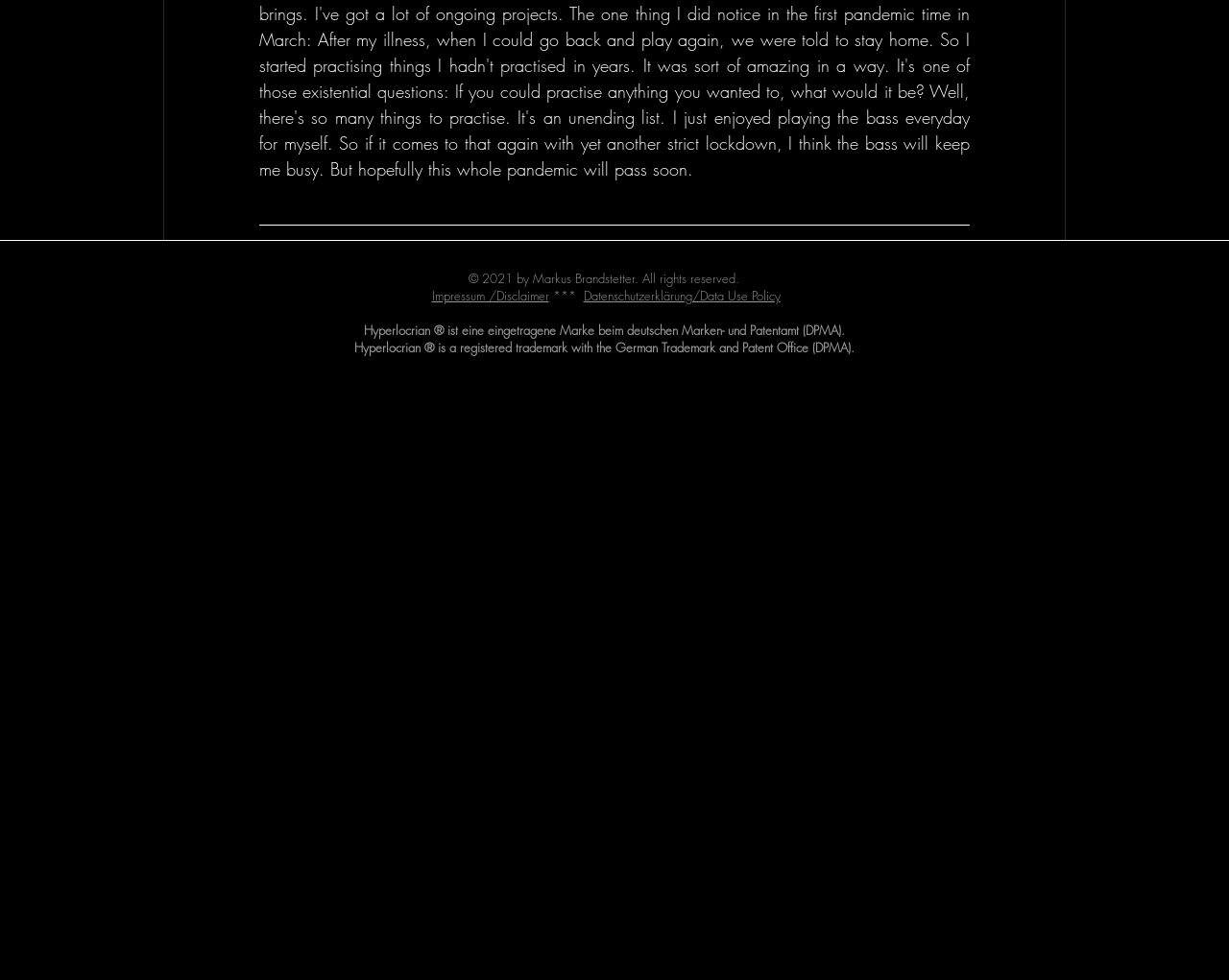Using the webpage screenshot and the element description See All, determine the bounding box coordinates. Specify the coordinates in the format (top-left x, top-left y, bottom-right x, bottom-right y) with values ranging from 0 to 1.

[0.835, 0.575, 0.867, 0.603]